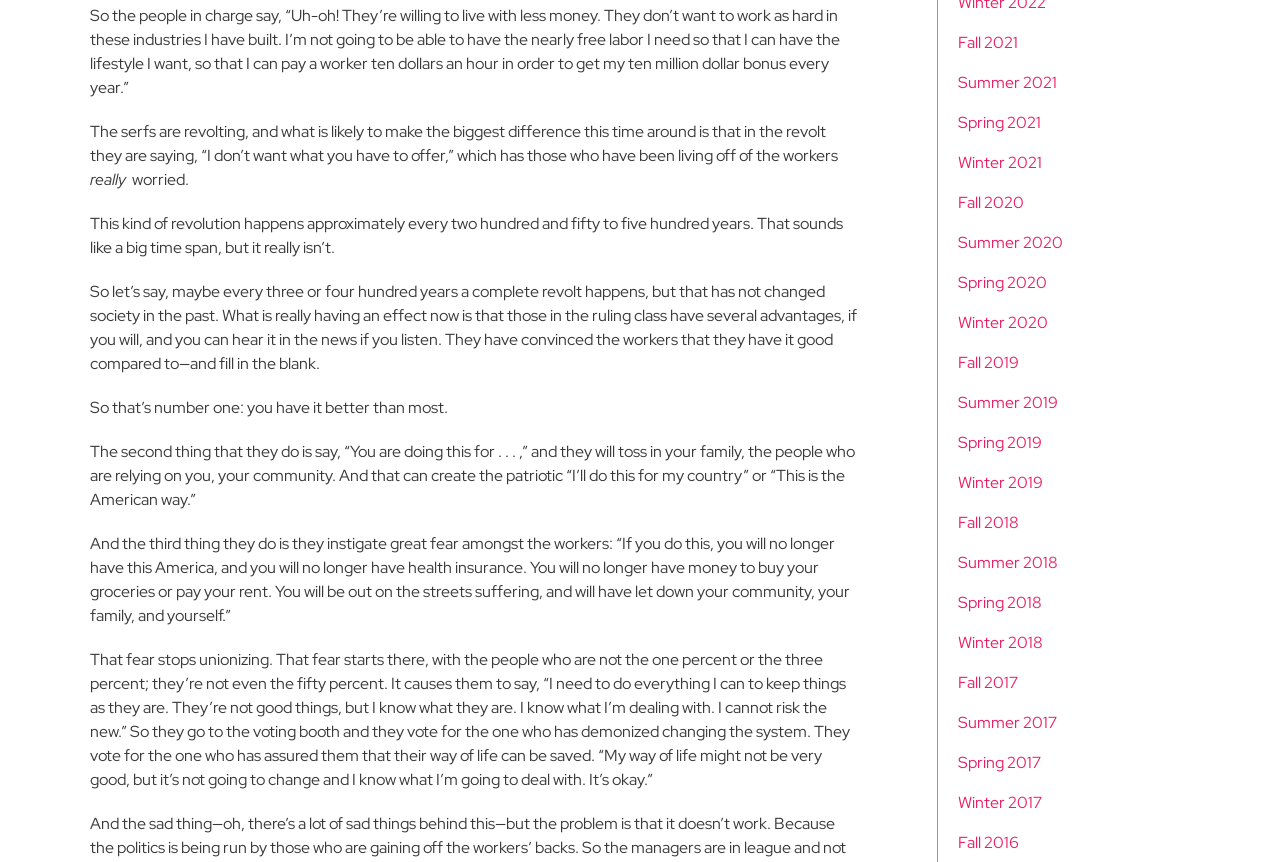What are the links on the right side of the page?
Please provide a single word or phrase answer based on the image.

Seasonal links